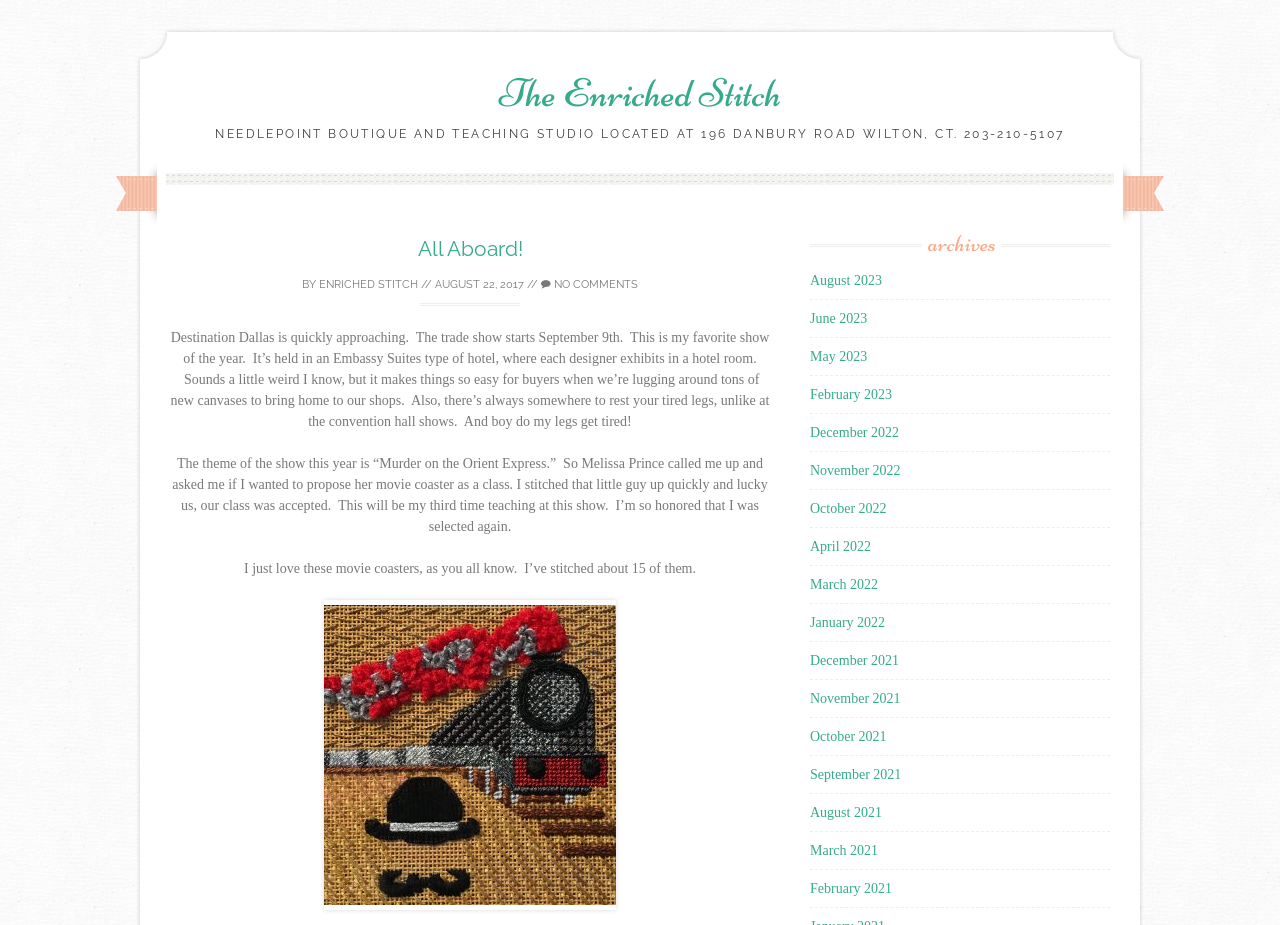Generate a thorough description of the webpage.

The webpage is about "The Enriched Stitch", a needlepoint boutique and teaching studio located in Wilton, CT. At the top of the page, there is a heading with the title "The Enriched Stitch" and a link with the same text. Below this, there is a larger heading that provides the studio's address and phone number.

On the left side of the page, there is a section with a heading "All Aboard!" that contains links to different pages, including "Skip to content". Below this, there is a block of text that discusses an upcoming trade show, Destination Dallas, and the author's experience teaching at the show. The text also mentions a class proposal for a movie coaster stitching project.

On the right side of the page, there is a section with a heading "archives" that contains links to different months and years, from August 2023 to February 2021. These links likely lead to archived blog posts or articles.

Throughout the page, there are no images, but there are several links and headings that provide structure and organization to the content. The text is divided into clear sections, making it easy to read and navigate.